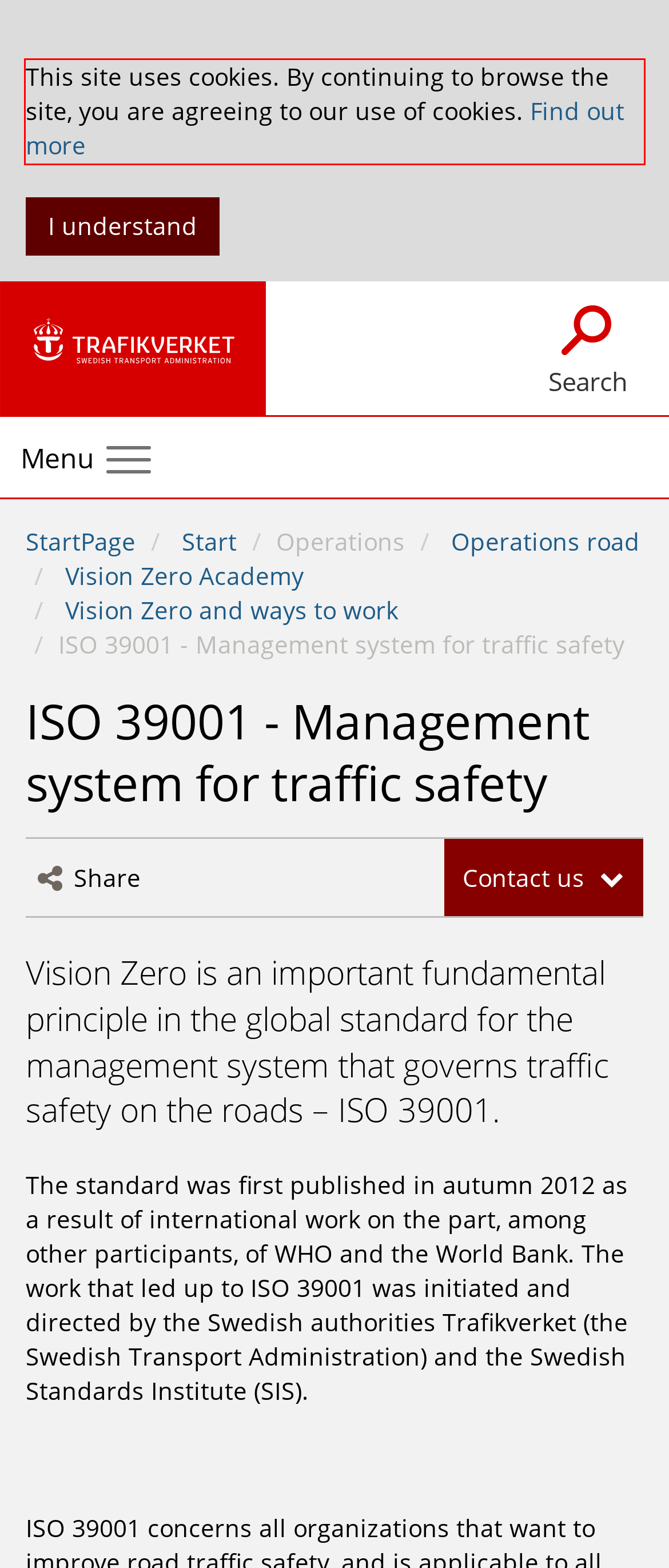Using the webpage screenshot, recognize and capture the text within the red bounding box.

This site uses cookies. By continuing to browse the site, you are agreeing to our use of cookies. Find out more